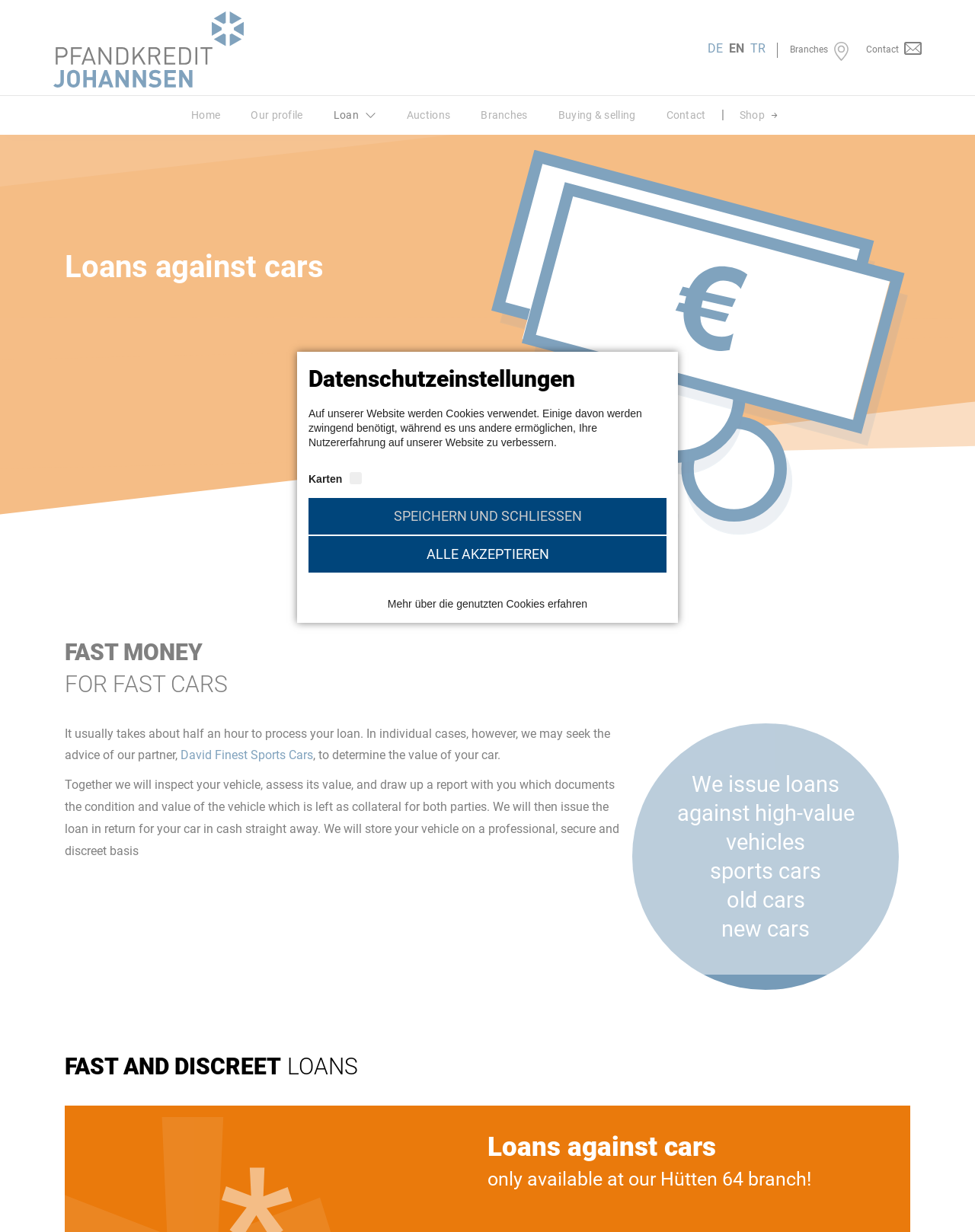What type of loans does Pfandkredit Johannsen GmbH offer?
From the screenshot, supply a one-word or short-phrase answer.

Loans against cars